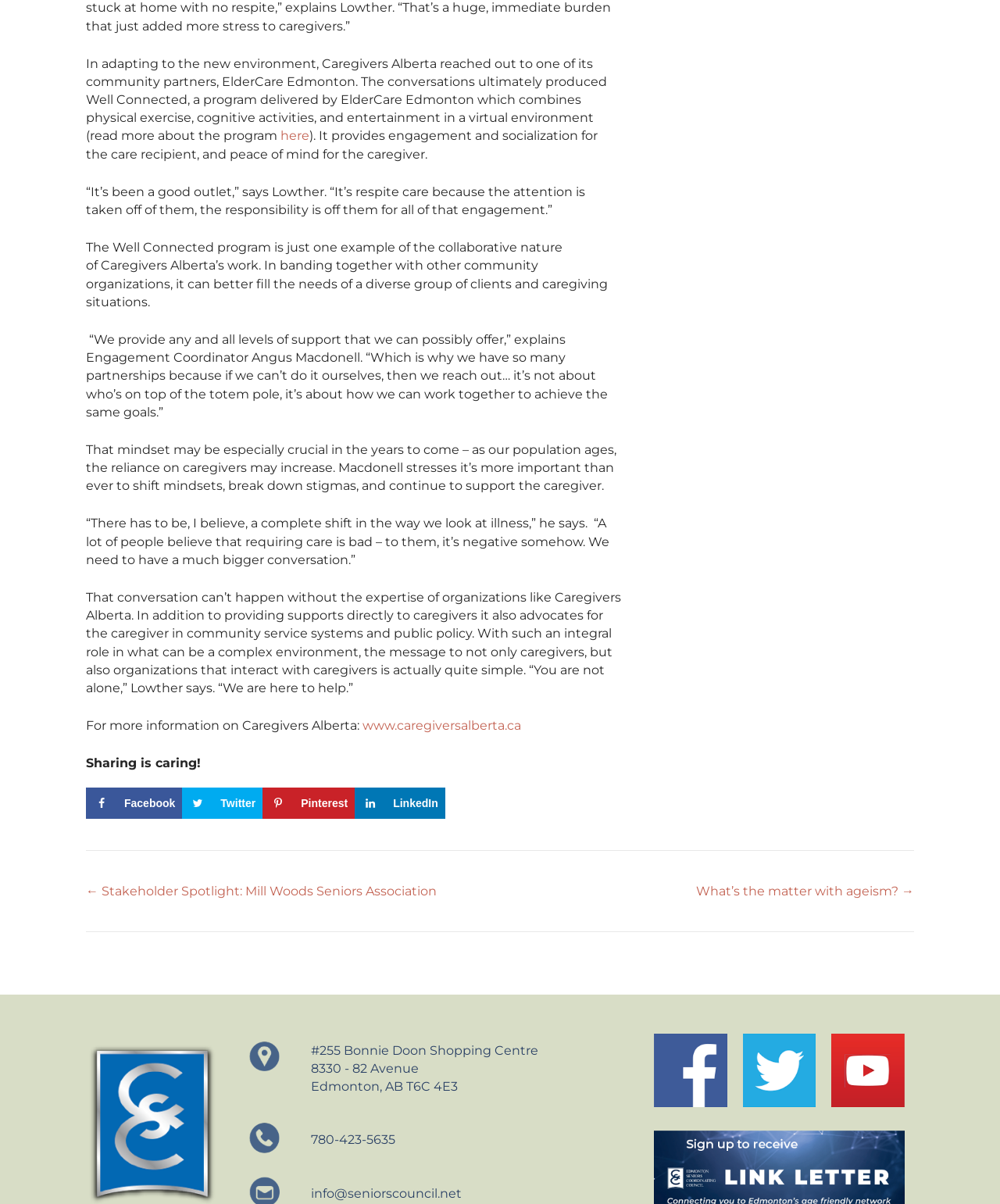Using the provided element description: "permalink", identify the bounding box coordinates. The coordinates should be four floats between 0 and 1 in the order [left, top, right, bottom].

None